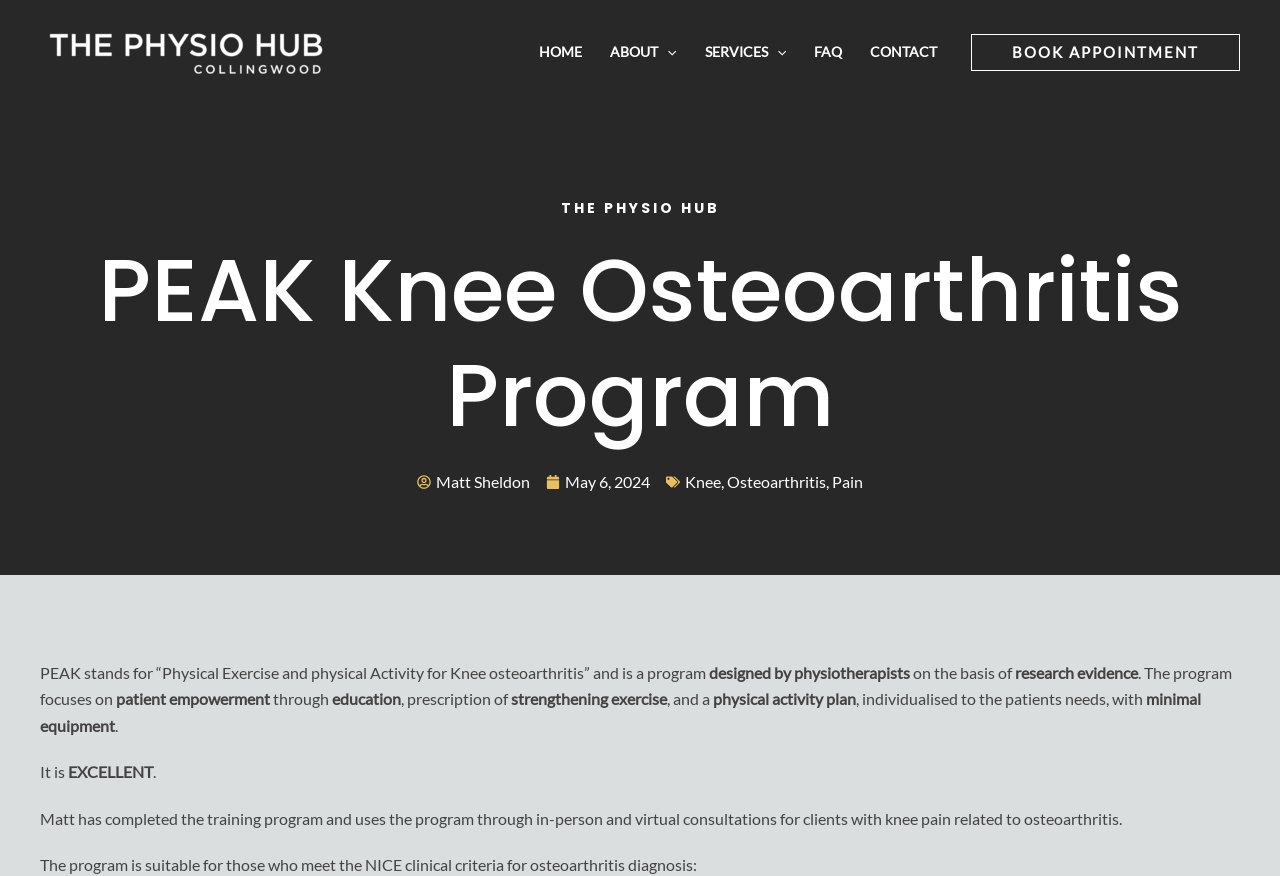Please provide the bounding box coordinates for the element that needs to be clicked to perform the following instruction: "Click on BOOK APPOINTMENT". The coordinates should be given as four float numbers between 0 and 1, i.e., [left, top, right, bottom].

[0.759, 0.038, 0.969, 0.08]